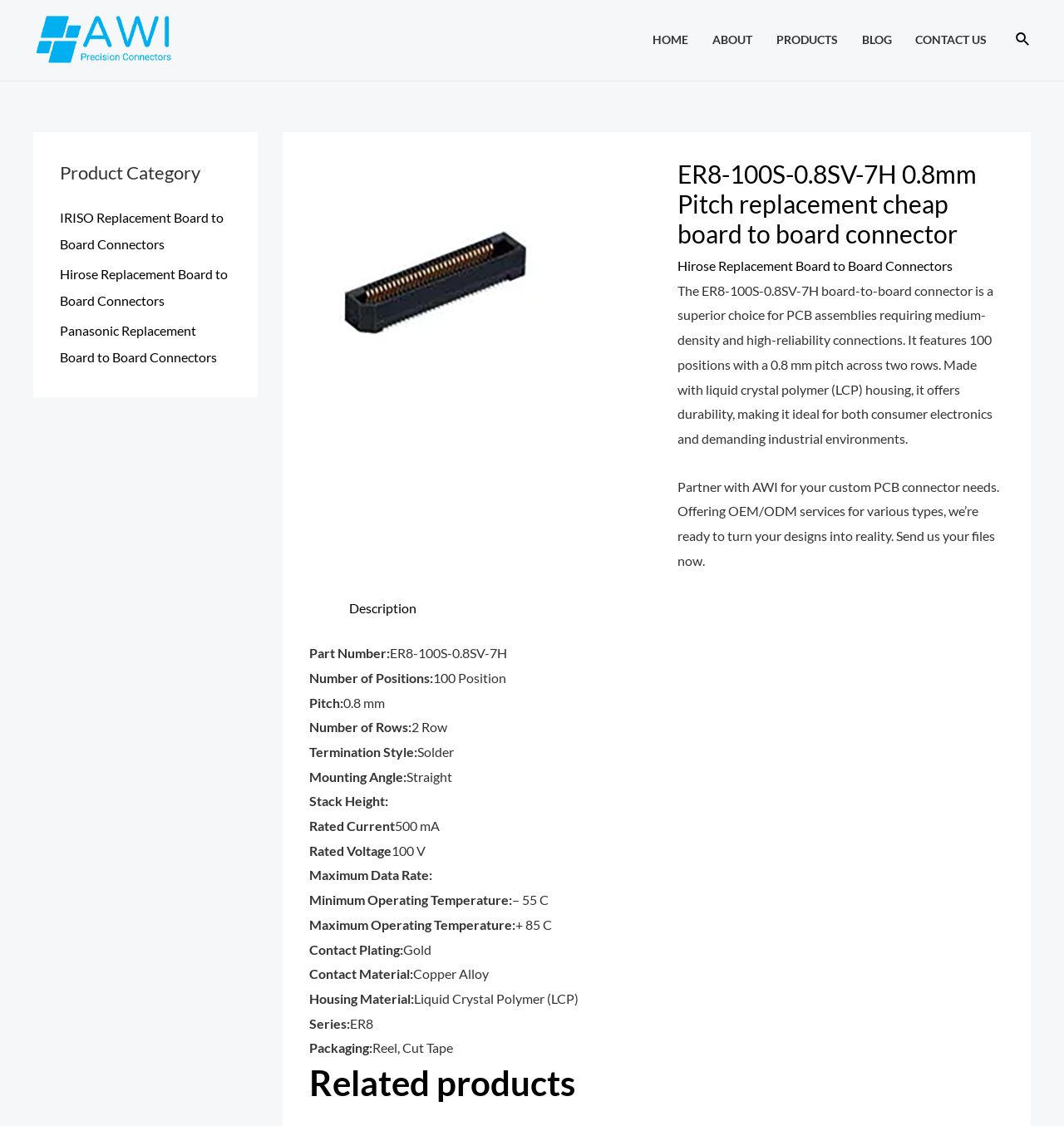What is the material of the connector's housing?
Analyze the image and deliver a detailed answer to the question.

The material of the connector's housing can be found in the description section of the webpage, where it is listed as 'Liquid Crystal Polymer (LCP)'.